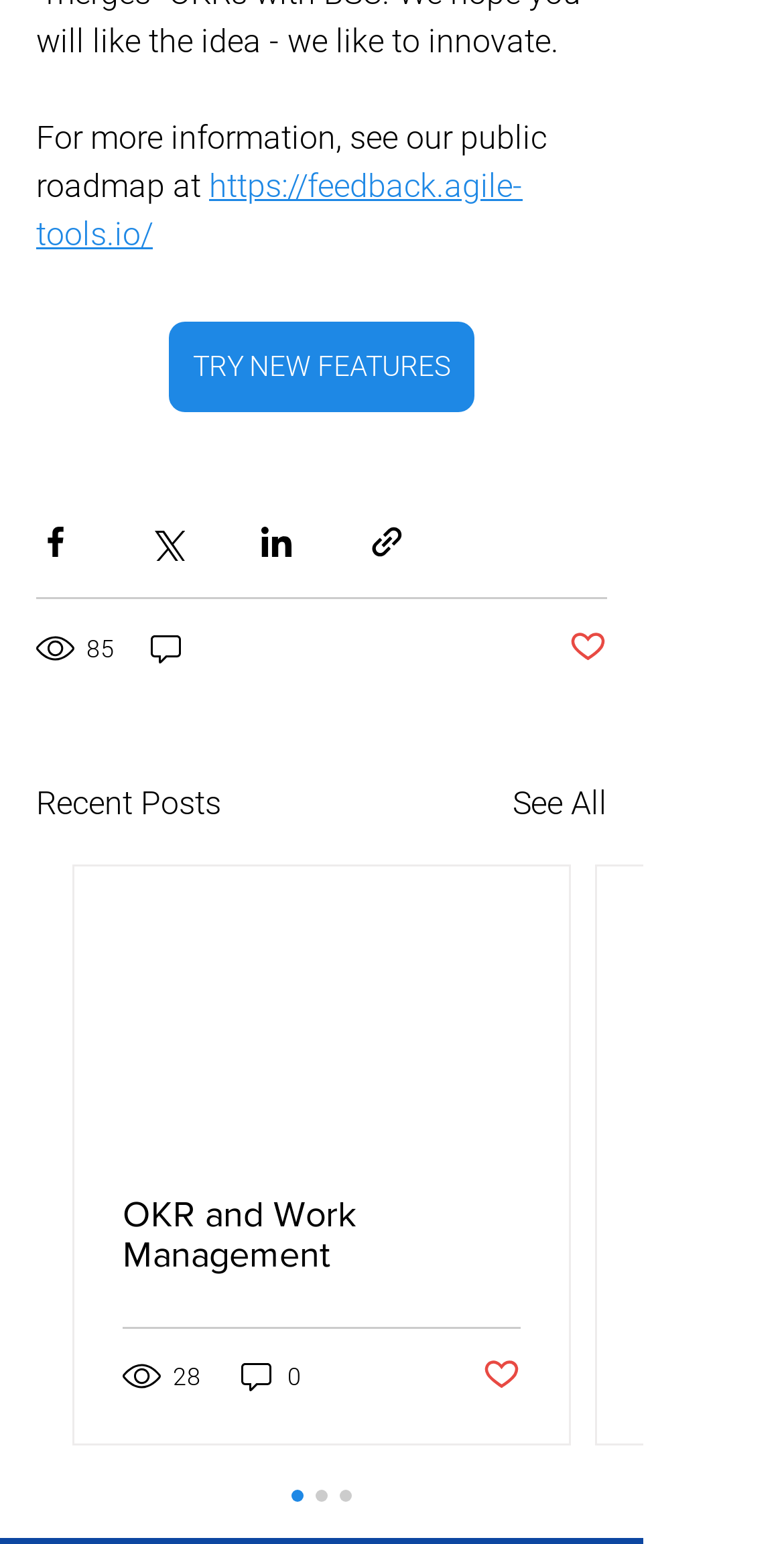Please find and report the bounding box coordinates of the element to click in order to perform the following action: "Click on the SecurityBrief New Zealand logo". The coordinates should be expressed as four float numbers between 0 and 1, in the format [left, top, right, bottom].

None